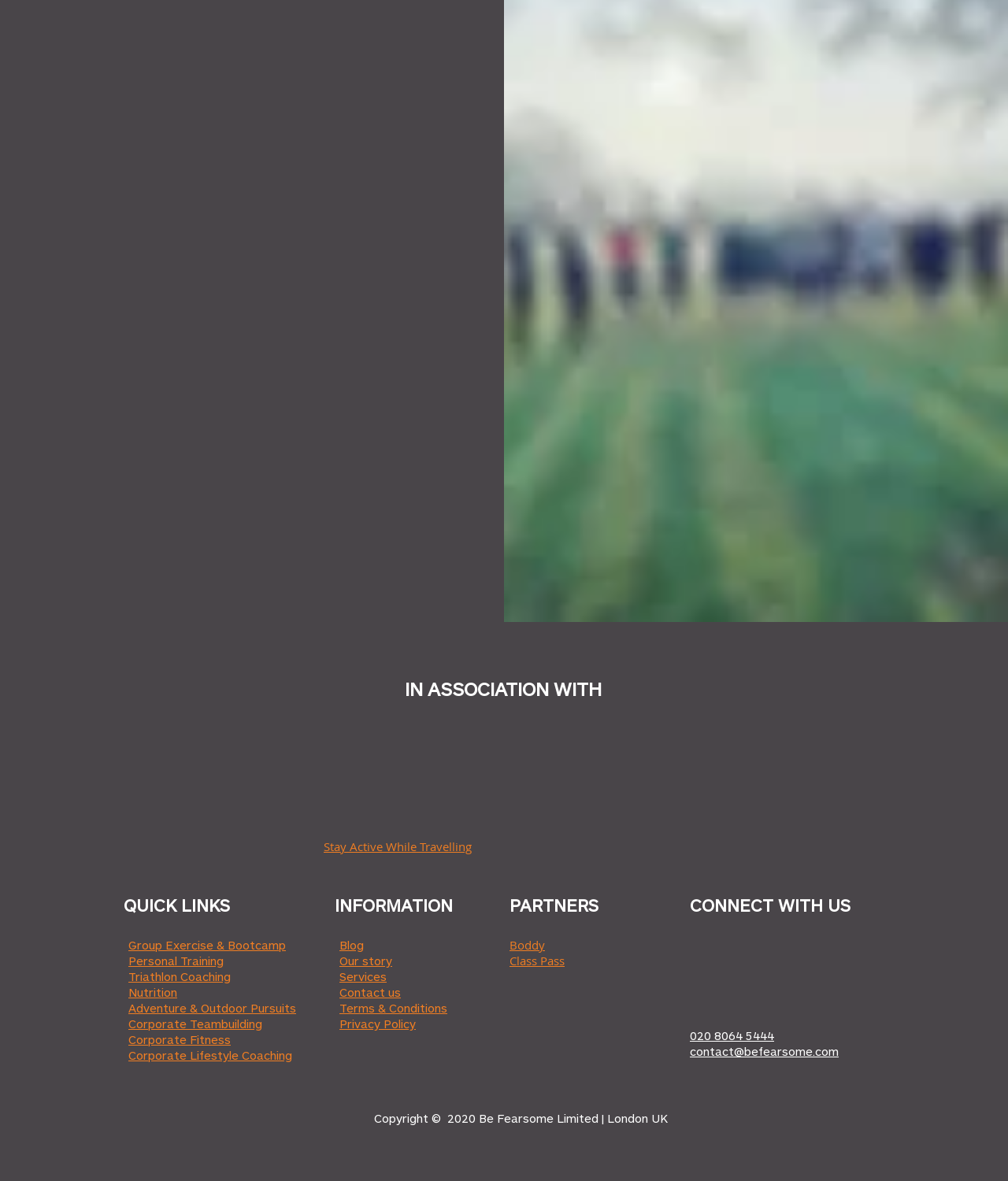Identify the bounding box for the UI element specified in this description: "contact@befearsome.com". The coordinates must be four float numbers between 0 and 1, formatted as [left, top, right, bottom].

[0.684, 0.884, 0.832, 0.896]